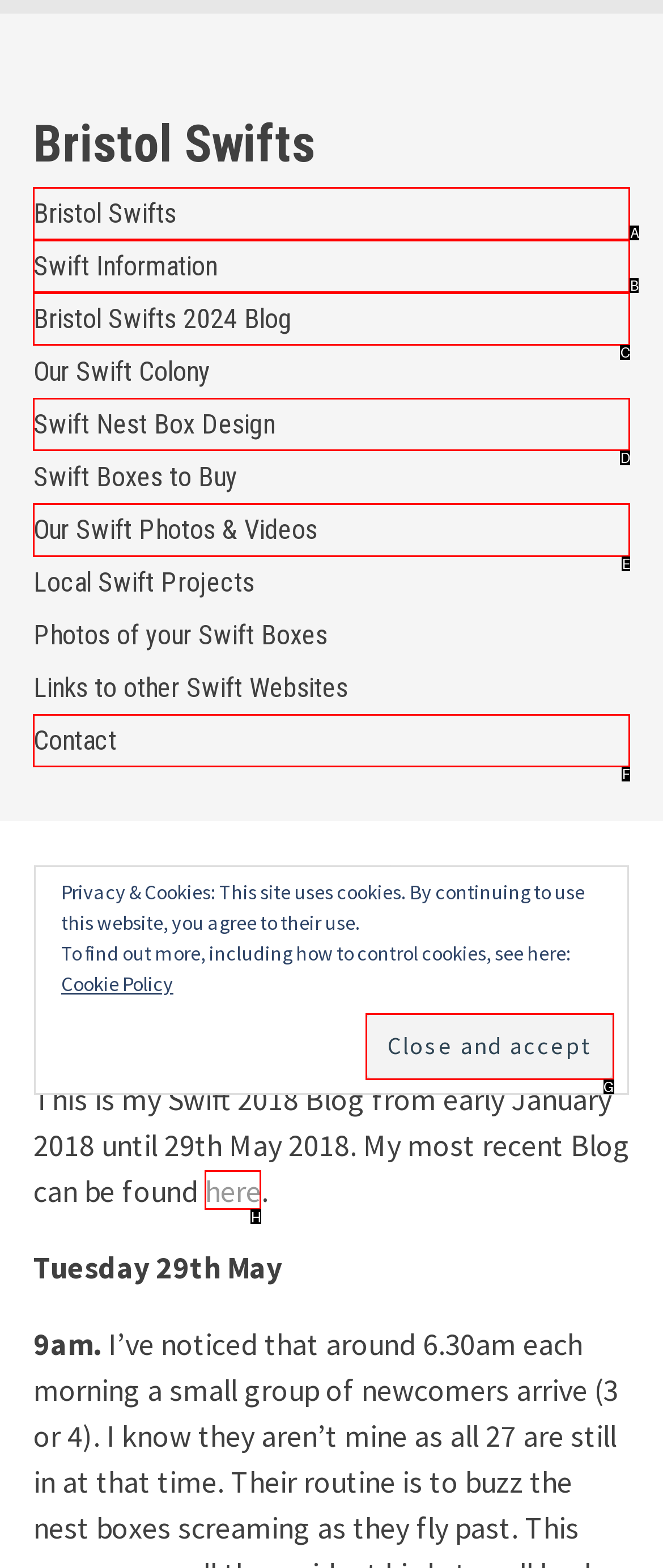For the task: Check Our Swift Photos & Videos, identify the HTML element to click.
Provide the letter corresponding to the right choice from the given options.

E